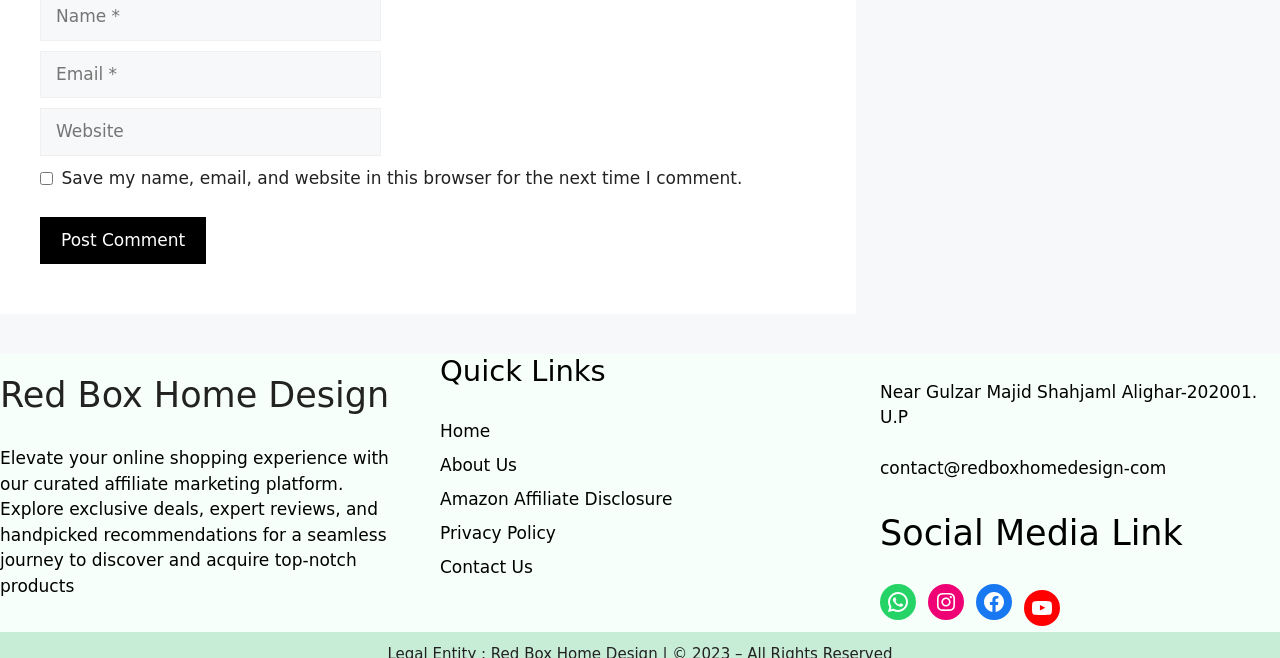Given the element description parent_node: Comment name="url" placeholder="Website", specify the bounding box coordinates of the corresponding UI element in the format (top-left x, top-left y, bottom-right x, bottom-right y). All values must be between 0 and 1.

[0.031, 0.164, 0.298, 0.236]